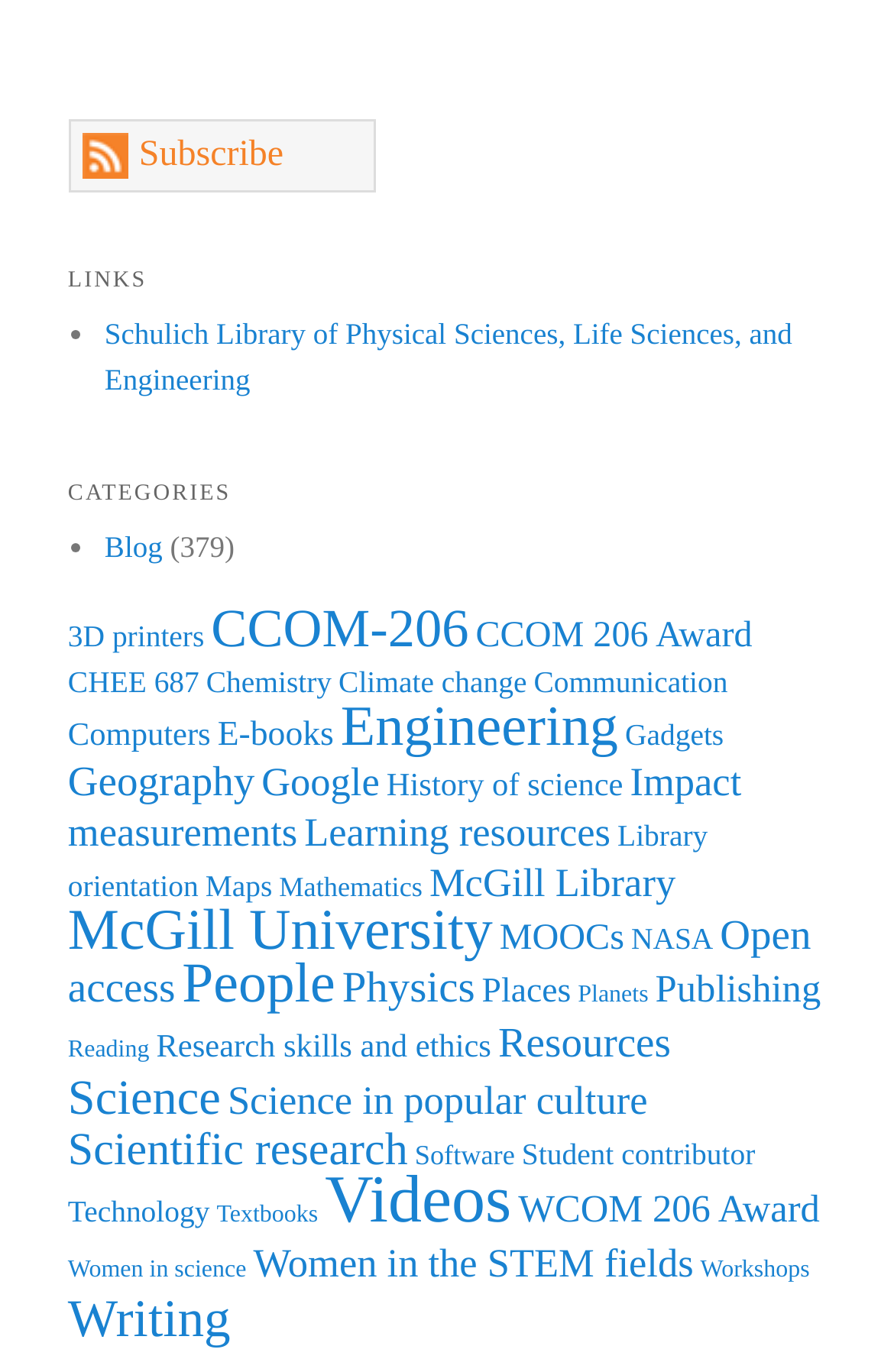Please find and report the bounding box coordinates of the element to click in order to perform the following action: "view chapter 397". The coordinates should be expressed as four float numbers between 0 and 1, in the format [left, top, right, bottom].

None